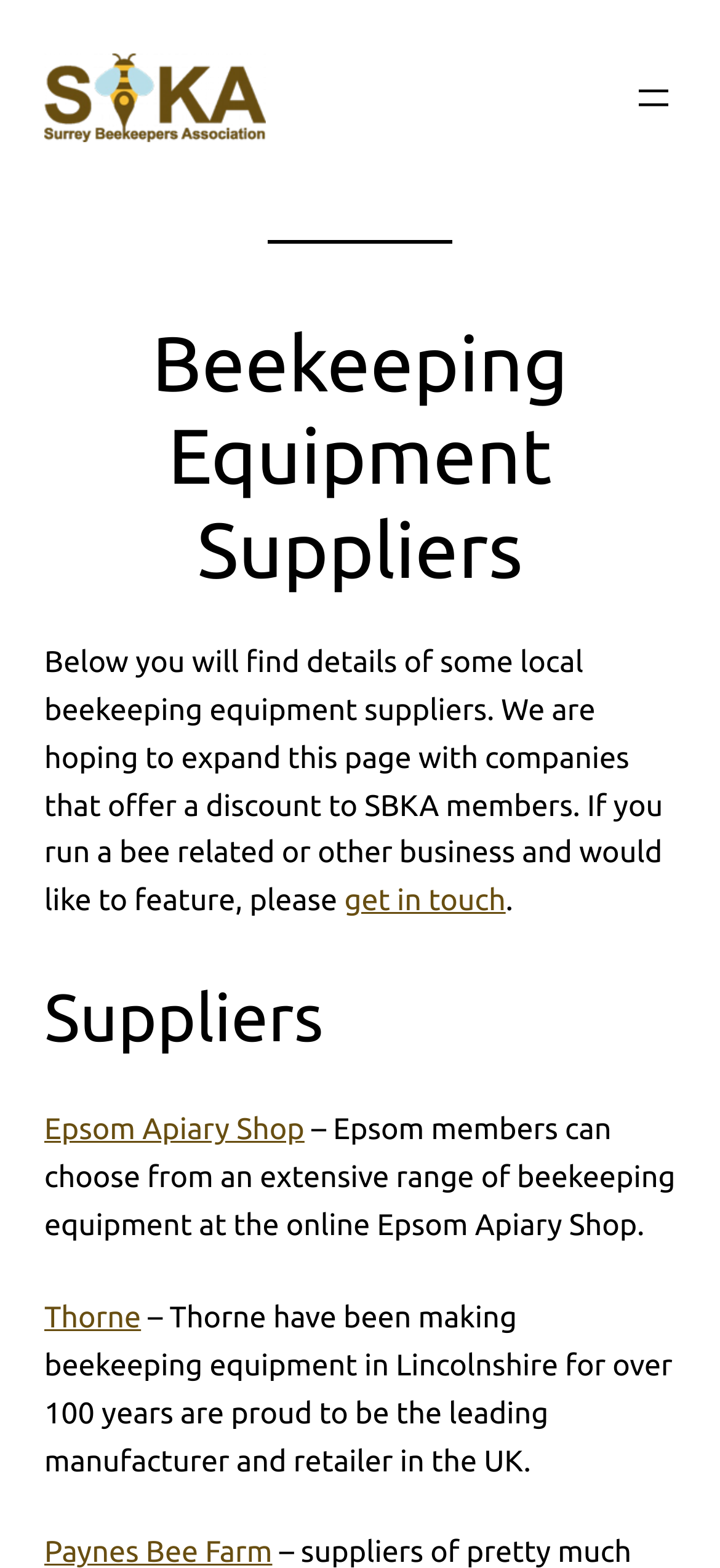How many suppliers are currently listed?
Please answer the question with a detailed and comprehensive explanation.

Based on the content of the webpage, there are currently two suppliers listed: Epsom Apiary Shop and Thorne.